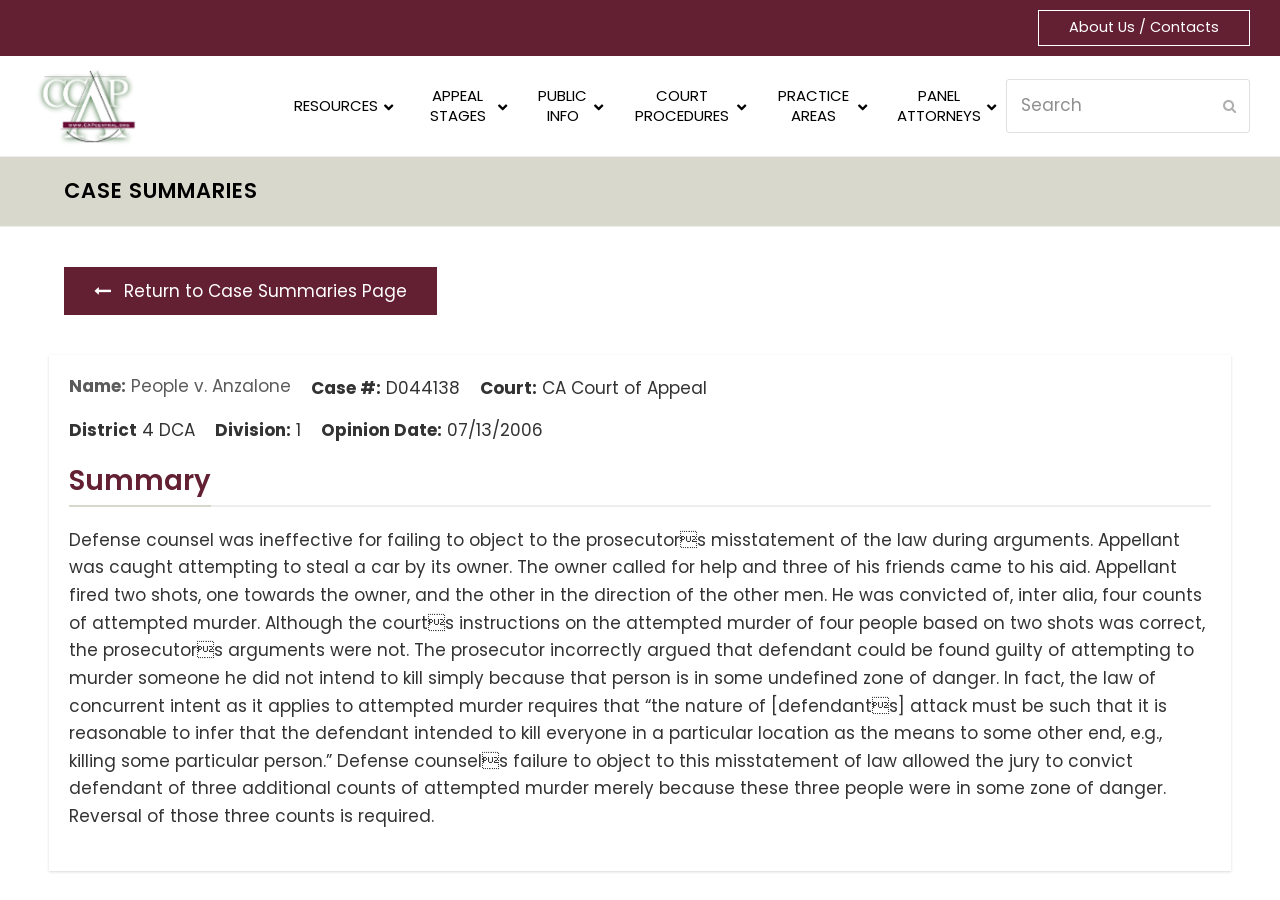Identify the coordinates of the bounding box for the element that must be clicked to accomplish the instruction: "Click the 'About Us / Contacts' link".

[0.811, 0.011, 0.977, 0.051]